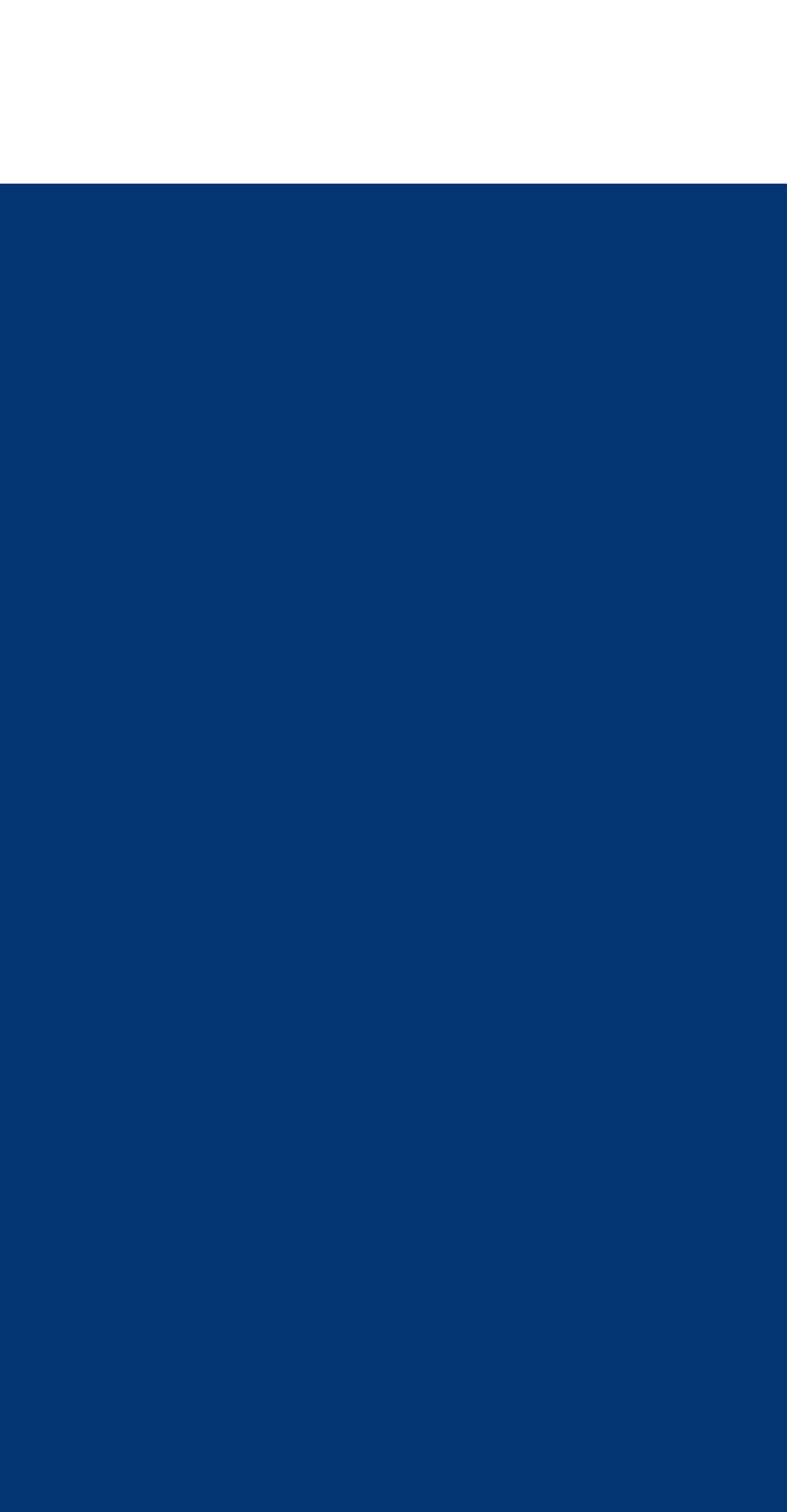Kindly determine the bounding box coordinates of the area that needs to be clicked to fulfill this instruction: "Send an email to recruiting".

[0.254, 0.036, 0.628, 0.068]